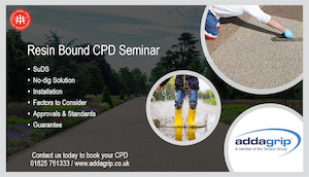What is Addagrip a member of?
Give a one-word or short-phrase answer derived from the screenshot.

Terra Group